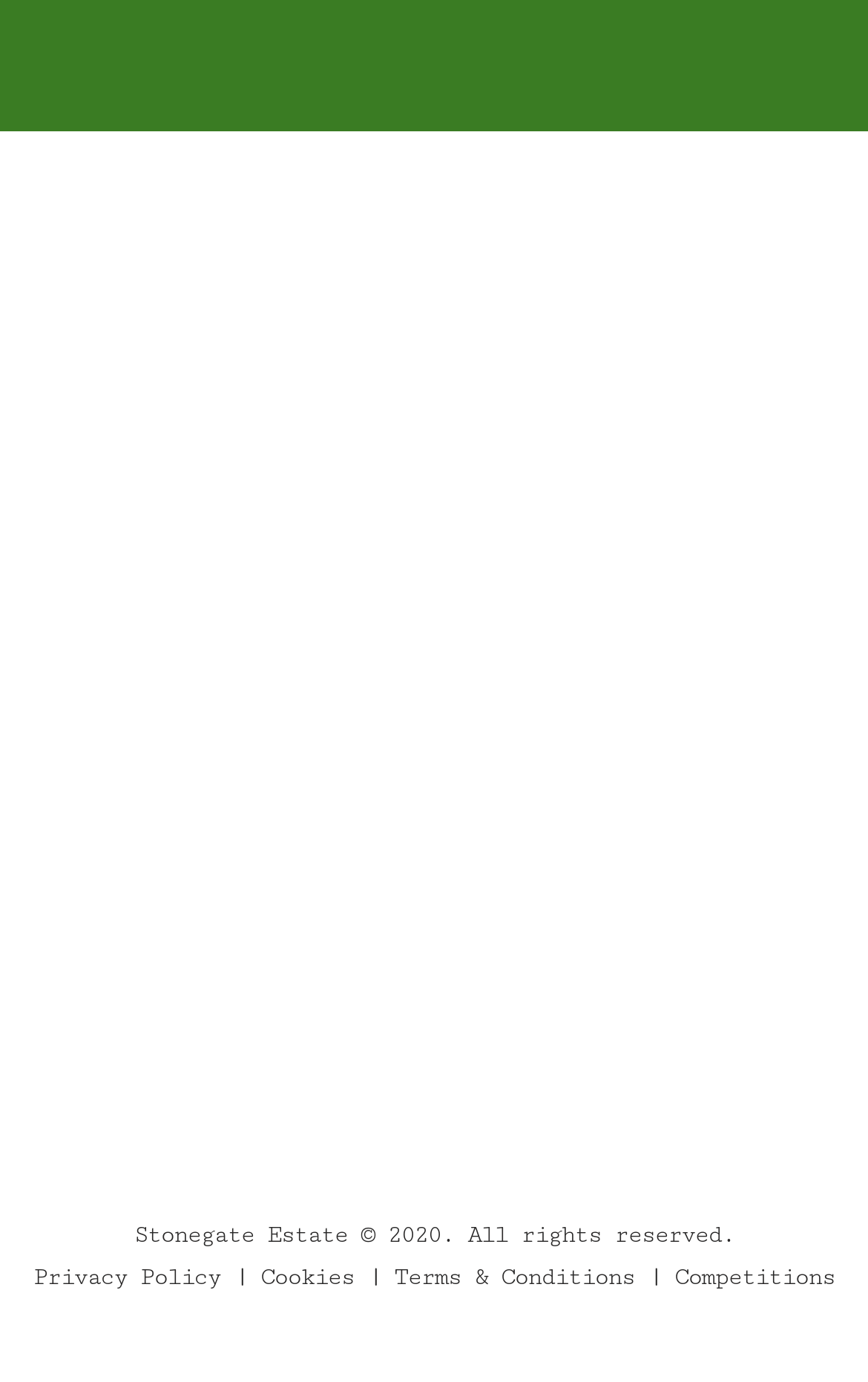What is the separator between the links at the bottom?
Can you provide a detailed and comprehensive answer to the question?

Between the links 'Privacy Policy' and 'Cookies' at the bottom of the webpage, there is a separator character '|', which is used to separate the links.